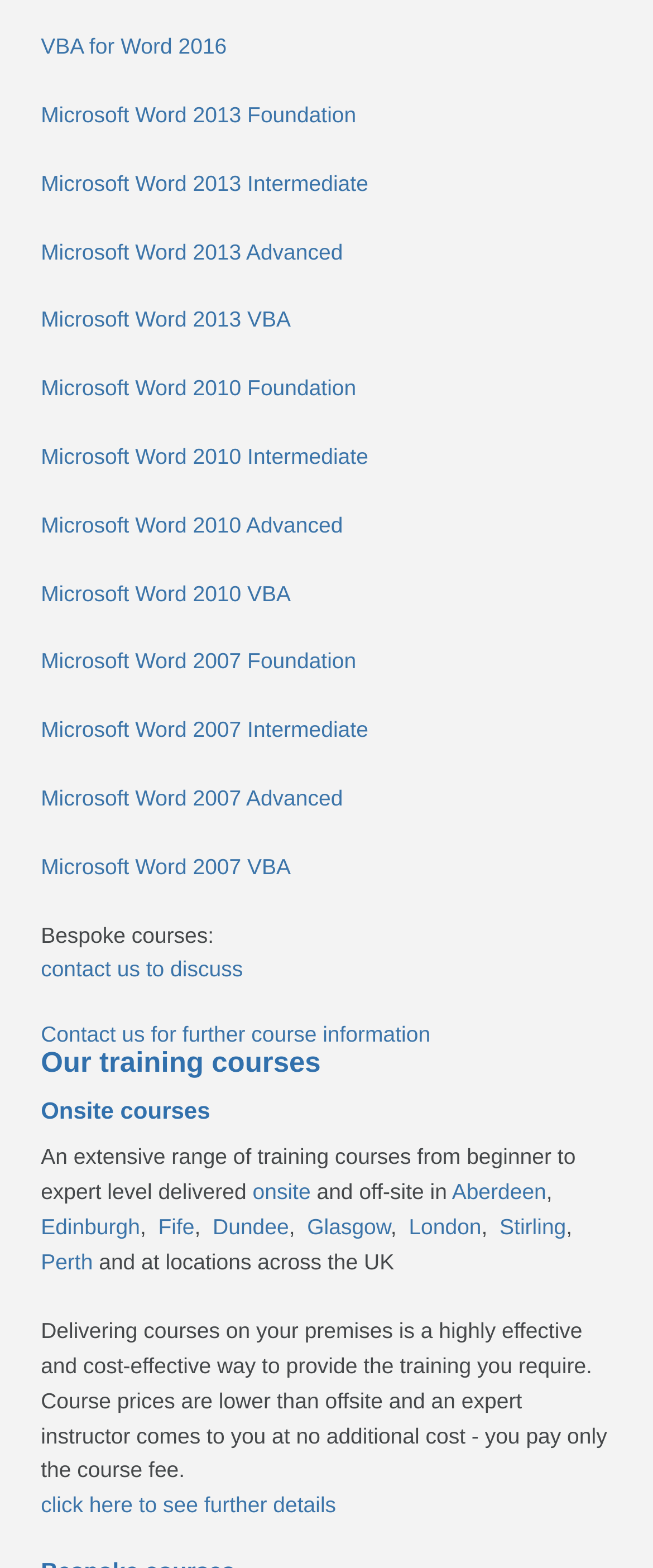Based on the description "Microsoft Word 2013 Advanced", find the bounding box of the specified UI element.

[0.062, 0.152, 0.525, 0.168]